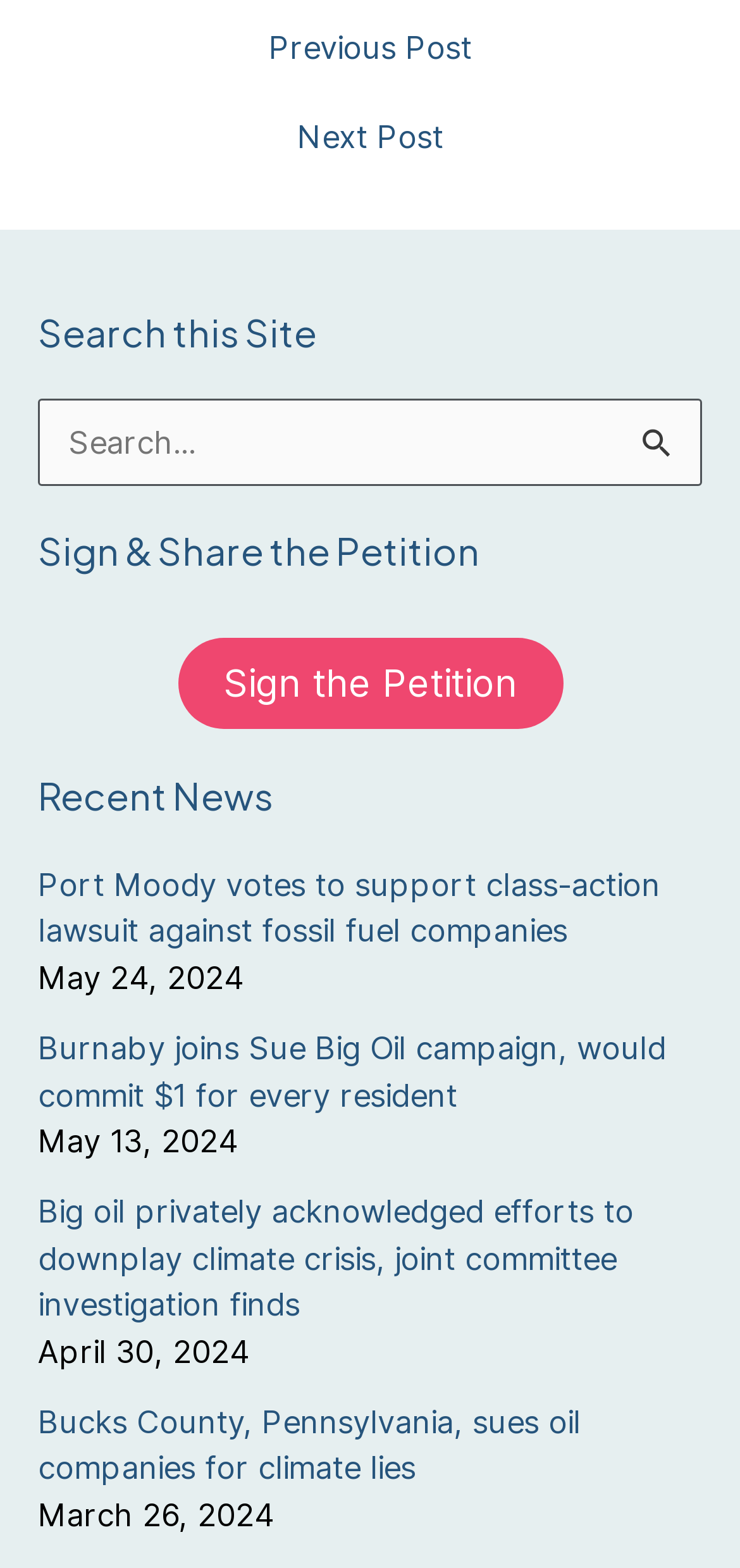Find the bounding box coordinates of the clickable element required to execute the following instruction: "Read recent news about Port Moody". Provide the coordinates as four float numbers between 0 and 1, i.e., [left, top, right, bottom].

[0.051, 0.552, 0.892, 0.606]